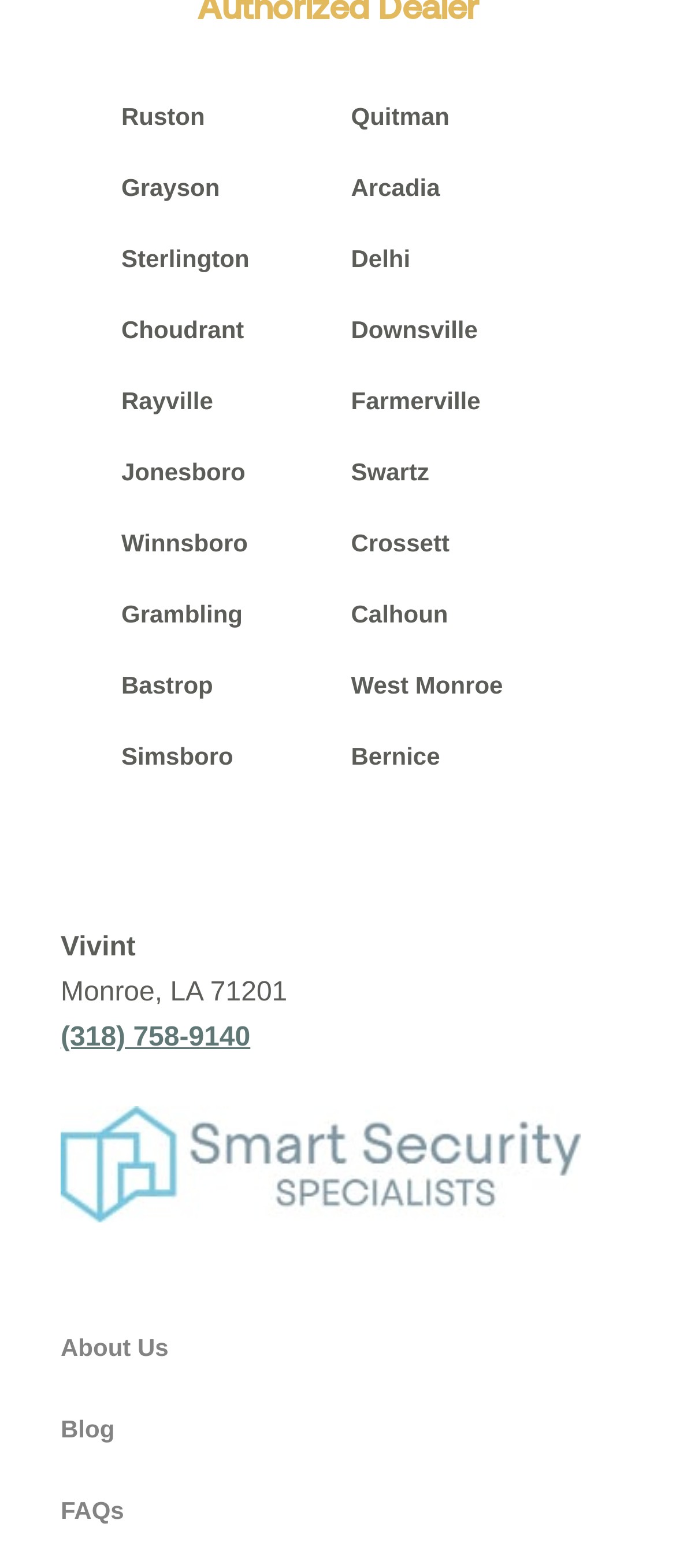What is the phone number?
Carefully examine the image and provide a detailed answer to the question.

I found the phone number '(318) 758-9140' in the link element with bounding box coordinates [0.09, 0.652, 0.37, 0.671]. This is the phone number provided on the webpage.